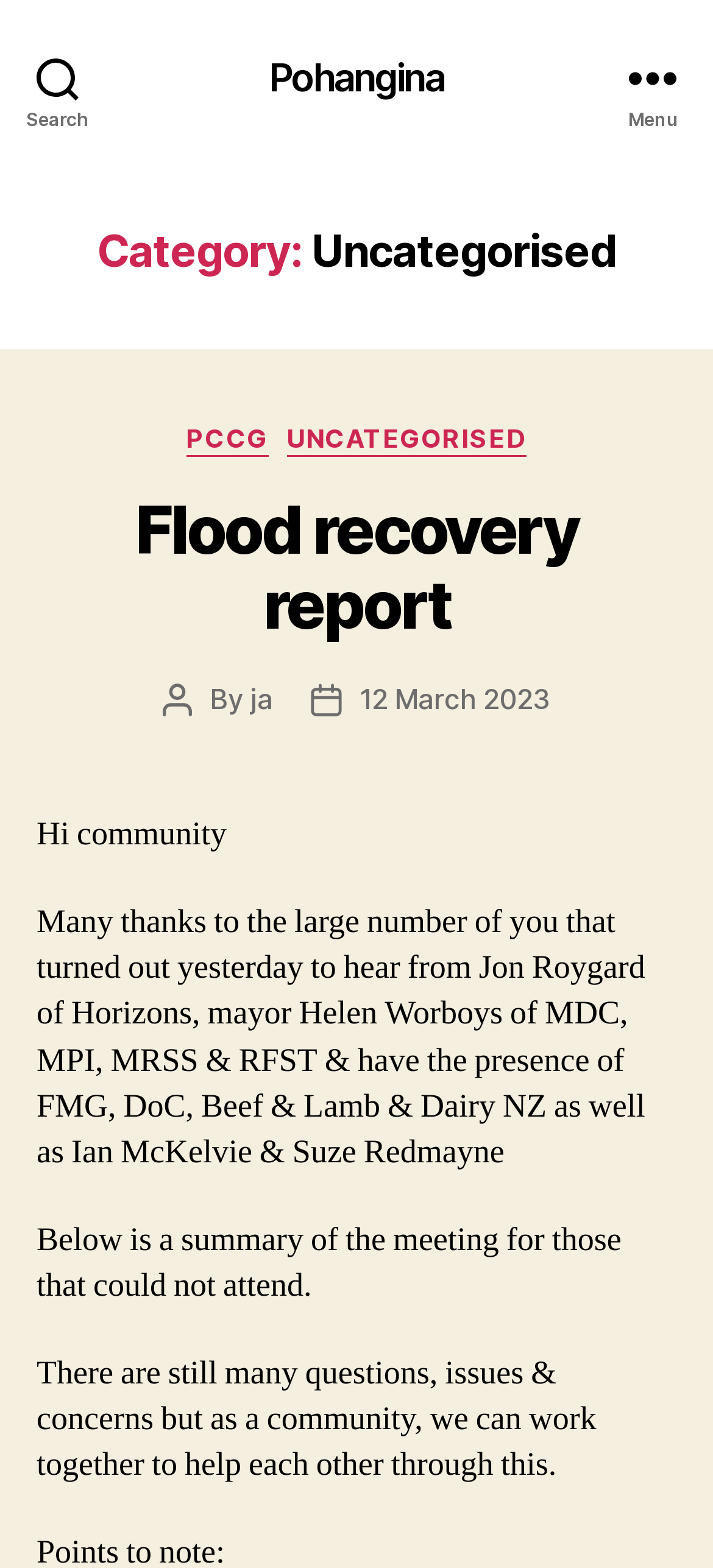What is the date of the post?
Answer the question based on the image using a single word or a brief phrase.

12 March 2023